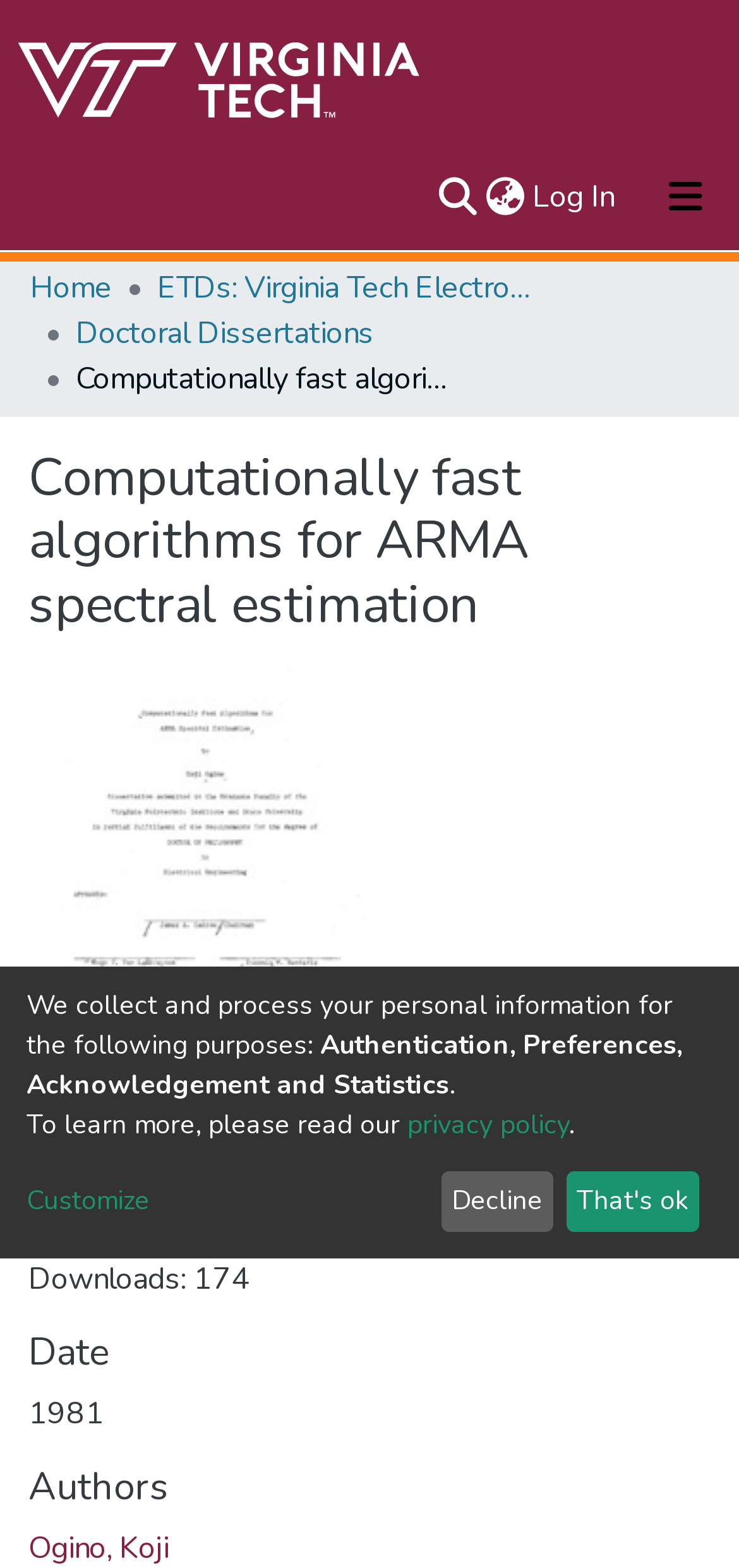Pinpoint the bounding box coordinates of the element that must be clicked to accomplish the following instruction: "View repository logo". The coordinates should be in the format of four float numbers between 0 and 1, i.e., [left, top, right, bottom].

[0.021, 0.019, 0.575, 0.092]